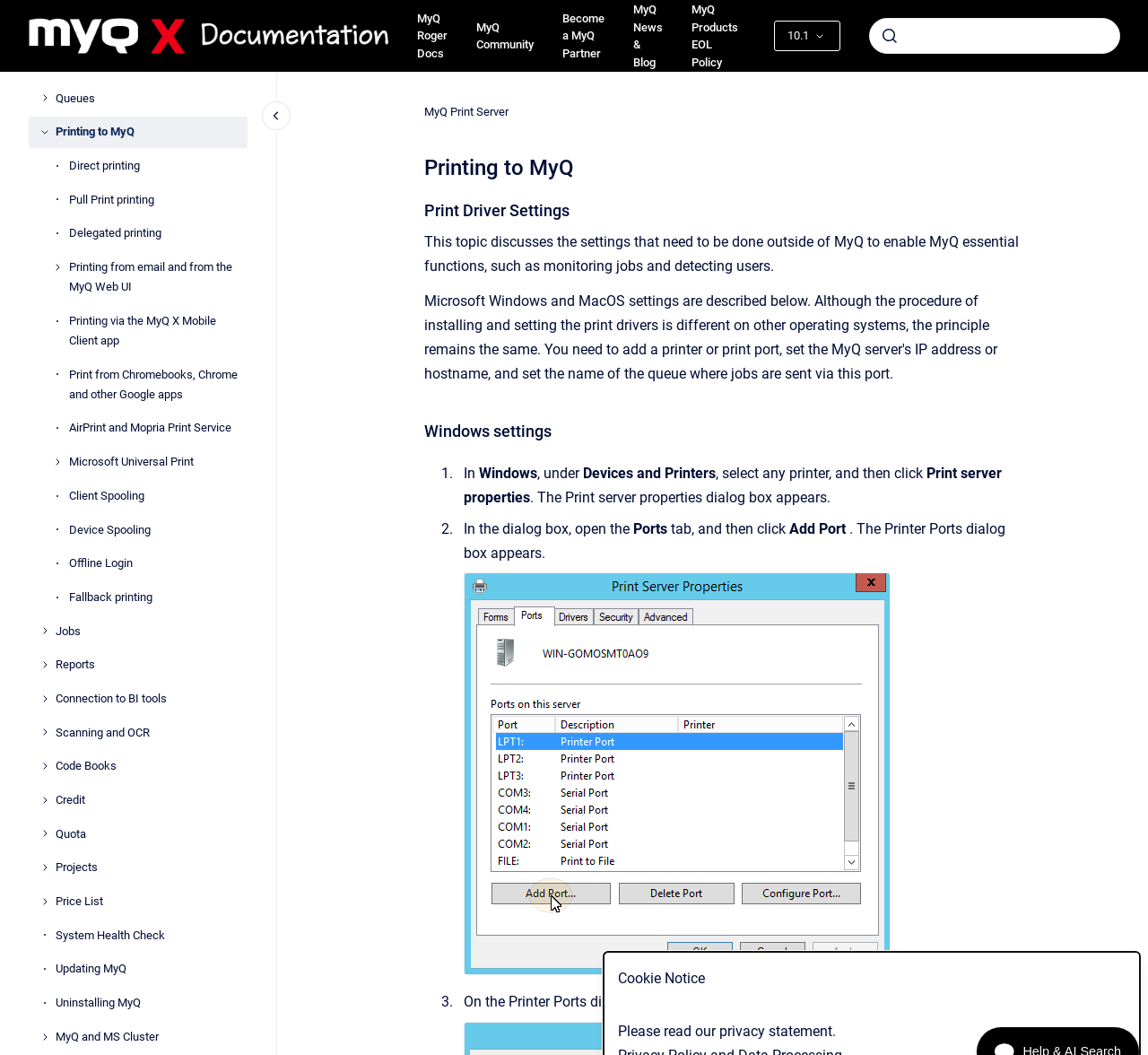How many steps are there in the Windows settings section?
Please give a detailed and thorough answer to the question, covering all relevant points.

By analyzing the webpage content, I found that there are two steps mentioned in the Windows settings section, which are selecting a printer and clicking 'Print server properties', and then adding a port in the Print server properties dialog box.